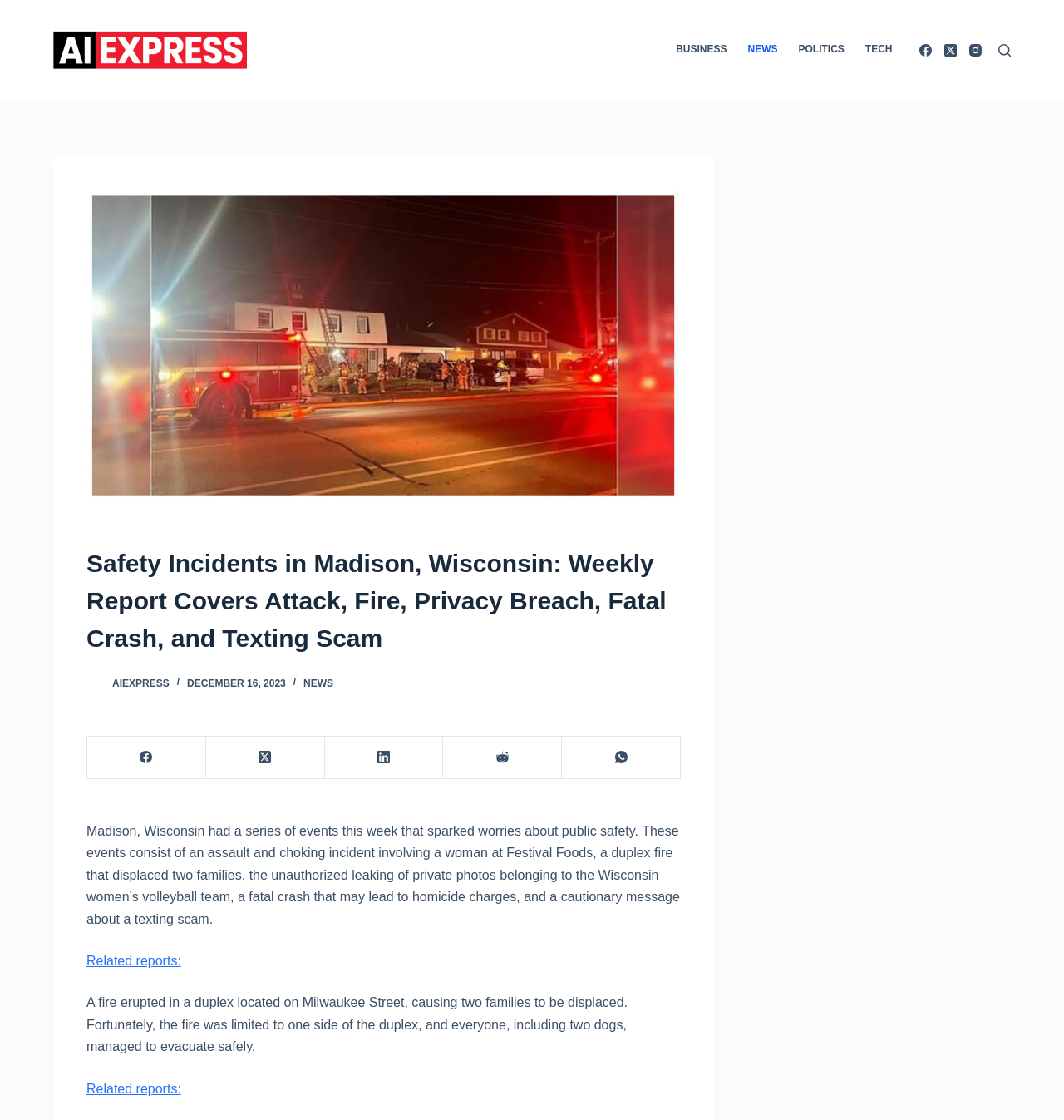Show me the bounding box coordinates of the clickable region to achieve the task as per the instruction: "Click the 'Ai Express logo'".

[0.05, 0.026, 0.232, 0.063]